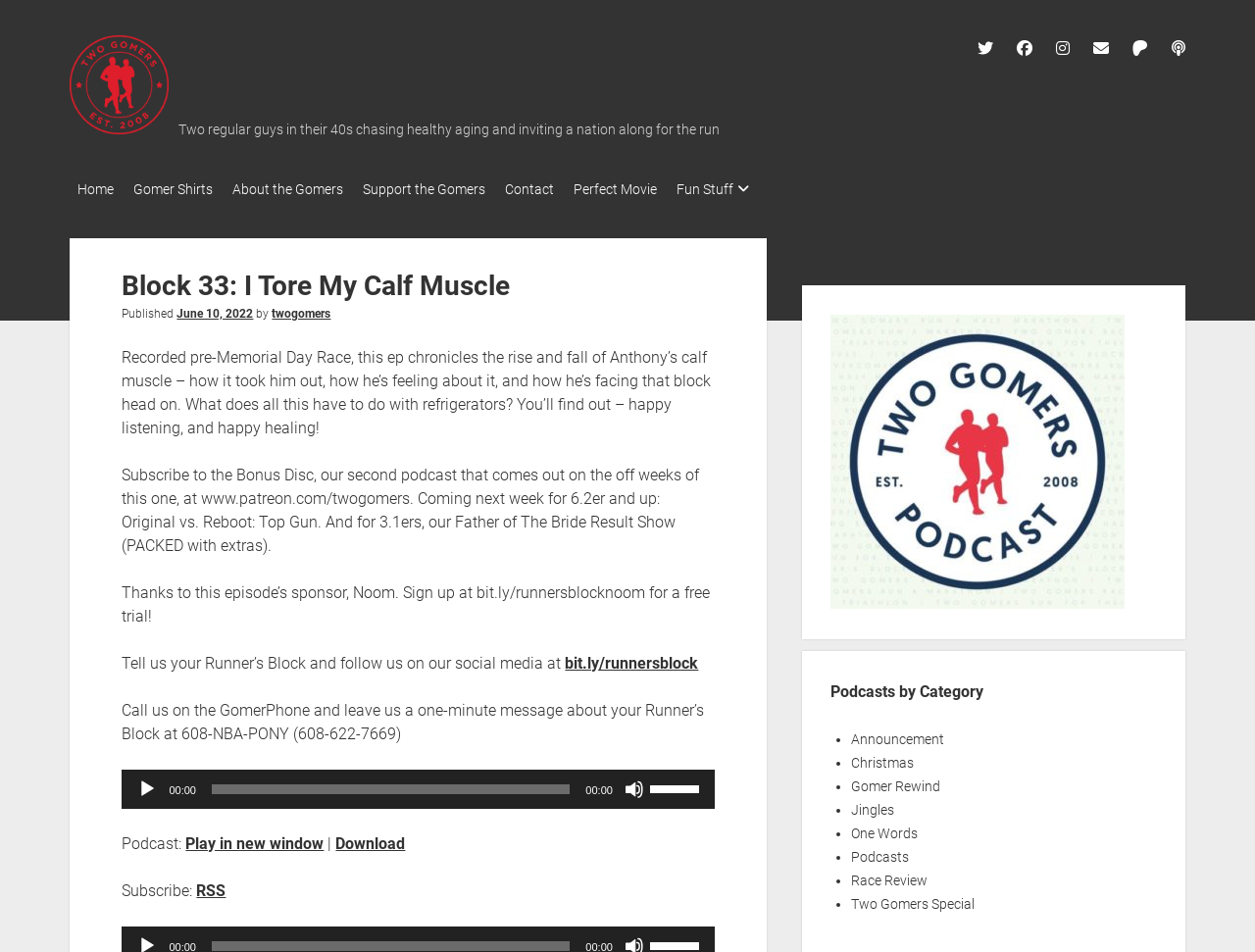Produce an elaborate caption capturing the essence of the webpage.

This webpage is about the "Two Gomers Podcast" and specifically features an episode titled "Block 33: I Tore My Calf Muscle". At the top of the page, there is a logo image of the podcast with a link to the podcast's main page. Below the logo, there is a brief description of the podcast, stating that it is about two regular guys in their 40s chasing healthy aging and inviting a nation along for the run.

To the right of the logo, there are social media links to Twitter, Facebook, Instagram, and email. Below these links, there is a navigation menu with links to various sections of the website, including Home, Gomer Shirts, About the Gomers, Support the Gomers, Contact, Perfect Movie, and Fun Stuff.

The main content of the page is dedicated to the episode "Block 33: I Tore My Calf Muscle". There is a heading with the episode title, followed by a brief summary of the episode, which discusses the rise and fall of Anthony's calf muscle and how it relates to refrigerators. Below the summary, there are links to subscribe to the Bonus Disc, a second podcast that comes out on off weeks.

The page also features an audio player with play, mute, and volume controls, as well as a time slider and a button to download the episode. There are additional links to play the episode in a new window, subscribe to the RSS feed, and download the episode.

On the right-hand side of the page, there is a sidebar with a heading "Podcasts by Category". Below this heading, there is a list of categories, including Announcement, Christmas, Gomer Rewind, Jingles, One Words, Podcasts, and Race Review, each with a link to related episodes.

Overall, the webpage is dedicated to providing information and access to the "Two Gomers Podcast" episode "Block 33: I Tore My Calf Muscle", as well as links to other related content and categories.